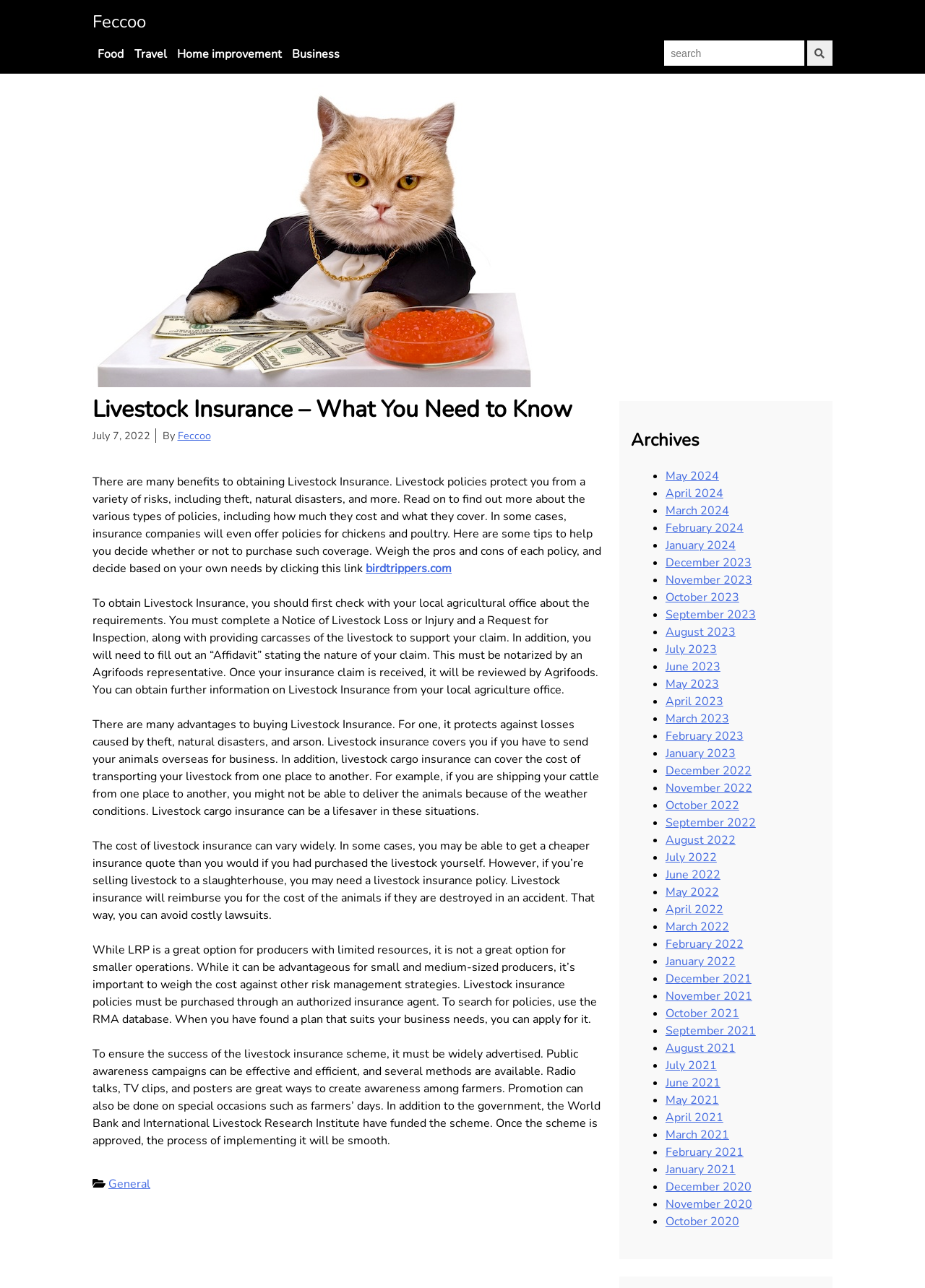Identify the bounding box coordinates of the region I need to click to complete this instruction: "Check the archives".

[0.682, 0.332, 0.888, 0.352]